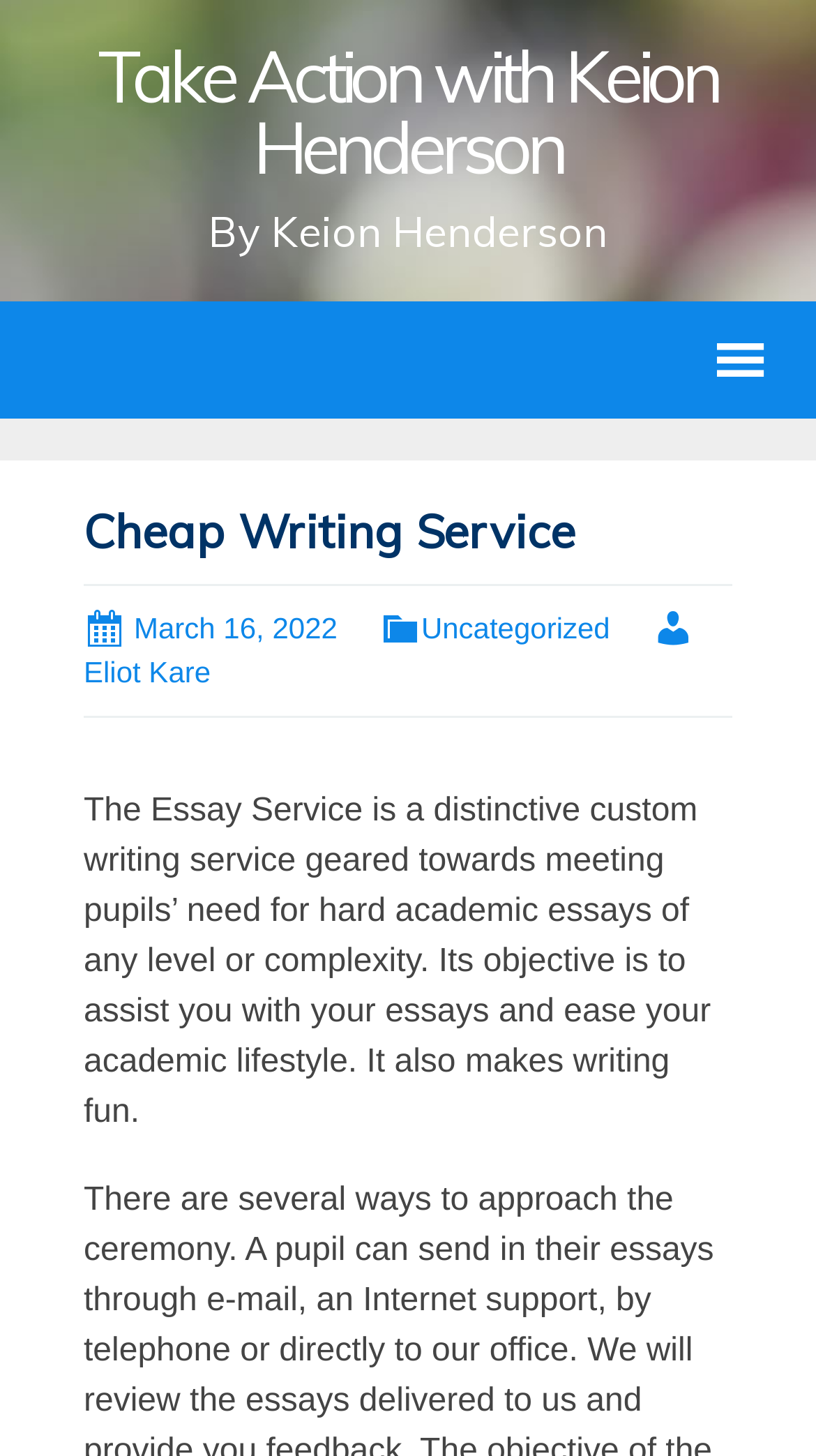Answer the question using only one word or a concise phrase: What is the purpose of this custom writing service?

To assist with essays